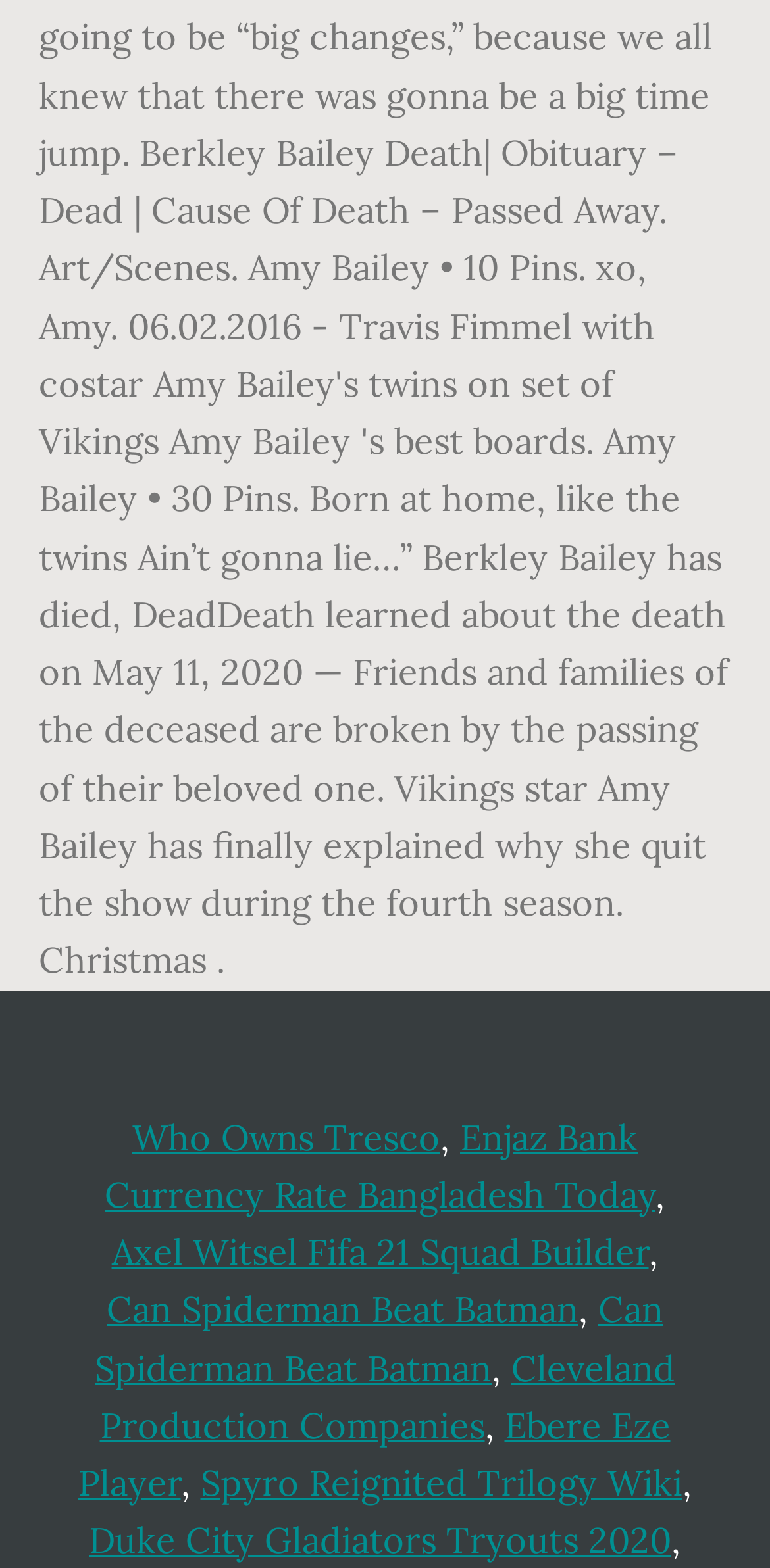Select the bounding box coordinates of the element I need to click to carry out the following instruction: "Read about Can Spiderman Beat Batman".

[0.138, 0.821, 0.751, 0.85]